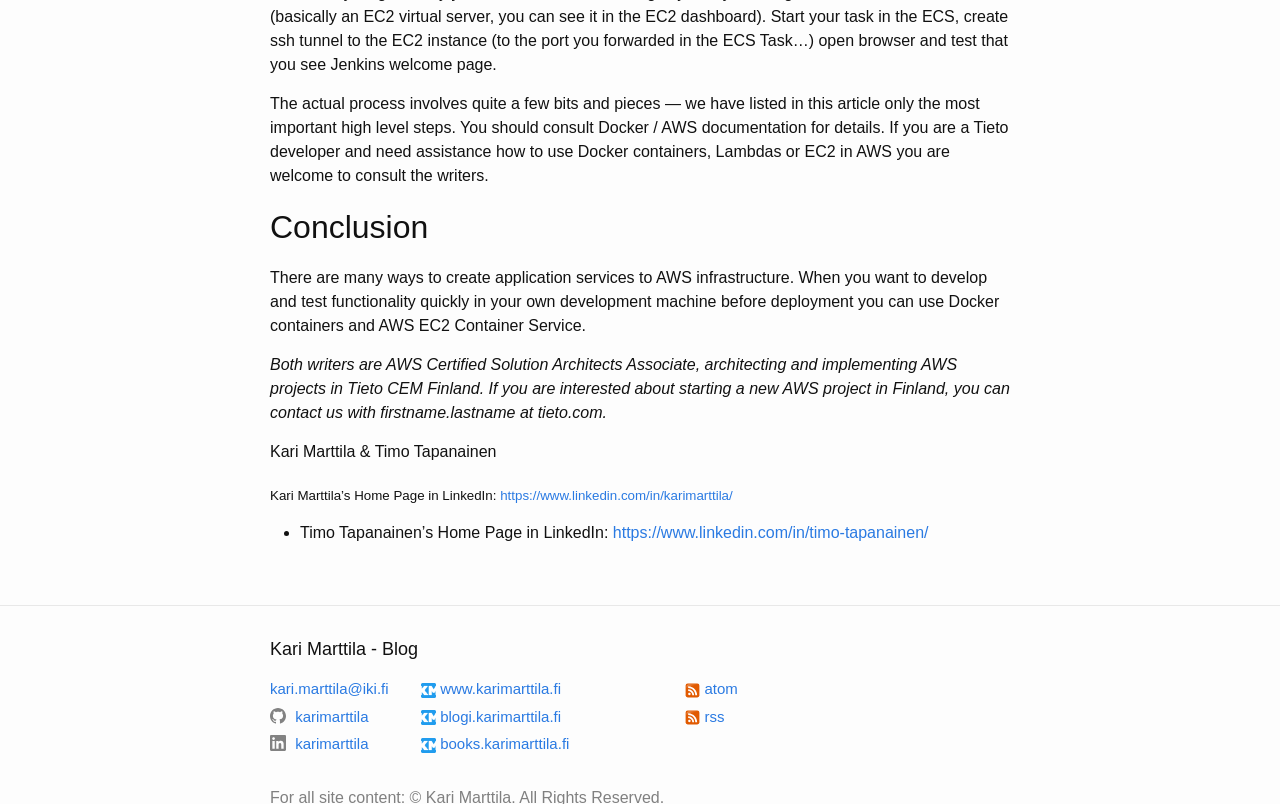Find the bounding box coordinates of the element you need to click on to perform this action: 'visit Kari Marttila's LinkedIn page'. The coordinates should be represented by four float values between 0 and 1, in the format [left, top, right, bottom].

[0.391, 0.607, 0.572, 0.626]